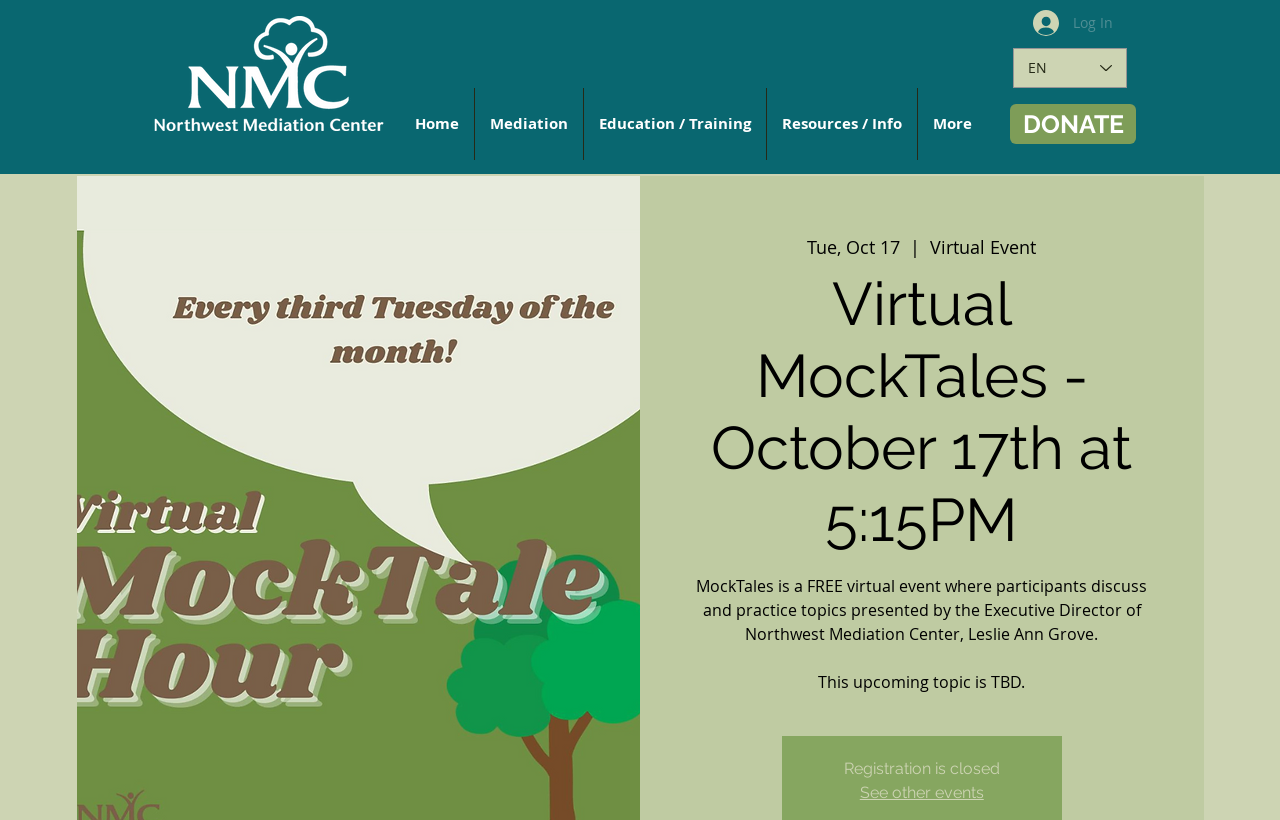Create an elaborate caption for the webpage.

The webpage is about a virtual event called "Virtual MockTales" organized by the Northwest Mediation Center. At the top left corner, there is a logo of the Northwest Mediation Center. Next to the logo, there is a navigation menu with links to "Home", "Mediation", "Education / Training", "Resources / Info", and "More". 

On the top right corner, there is a "Log In" button accompanied by a small icon. Beside the "Log In" button, there is a language selector with the current language set to English. 

Below the navigation menu, there is a prominent link to "DONATE". This link is followed by a section that displays the event details, including the date "Tue, Oct 17", the event type "Virtual Event", and the event title "Virtual MockTales - October 17th at 5:15PM". 

Below the event title, there is a descriptive text that explains the event, stating that it is a free virtual event where participants discuss and practice topics presented by the Executive Director of Northwest Mediation Center, Leslie Ann Grove. The text also mentions that the upcoming topic is to be determined. 

At the bottom of the event details section, there is a notice that "Registration is closed". Finally, there is a link to "See other events" at the very bottom of the page.